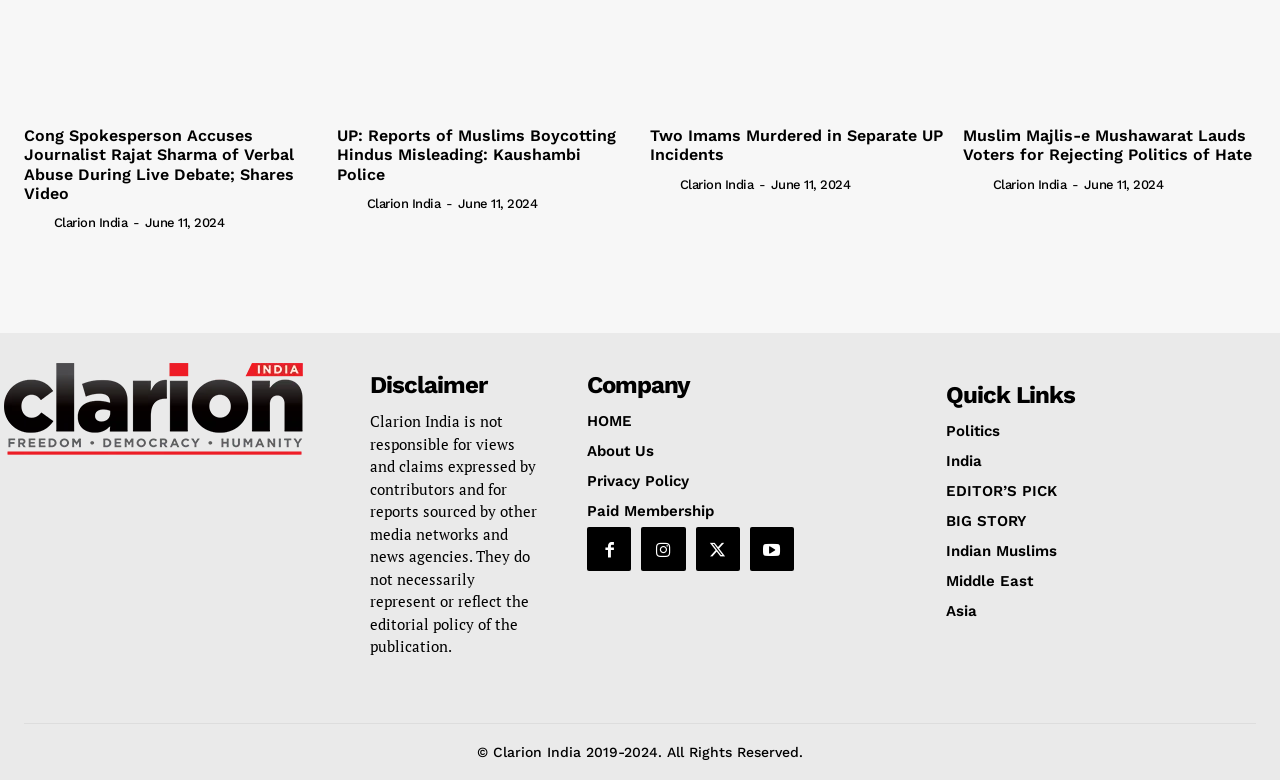Determine the coordinates of the bounding box that should be clicked to complete the instruction: "Go to the 'HOME' page". The coordinates should be represented by four float numbers between 0 and 1: [left, top, right, bottom].

[0.459, 0.528, 0.701, 0.551]